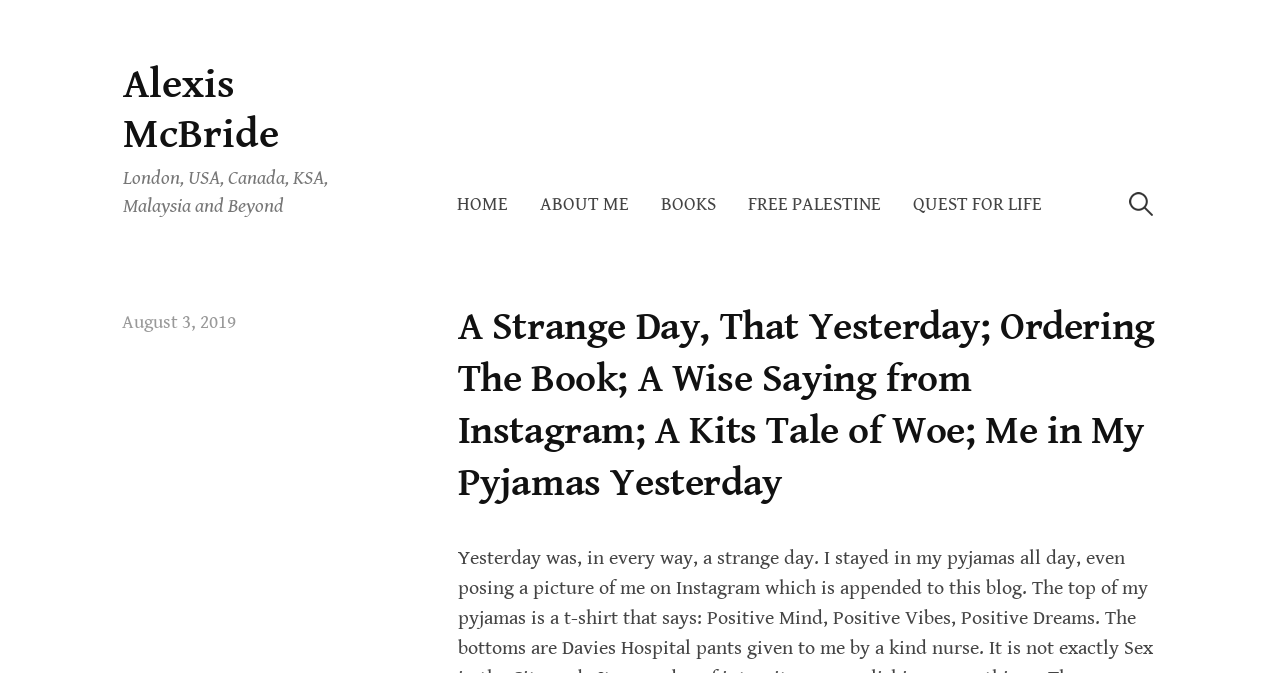Extract the bounding box coordinates of the UI element described: "Books". Provide the coordinates in the format [left, top, right, bottom] with values ranging from 0 to 1.

[0.504, 0.266, 0.572, 0.343]